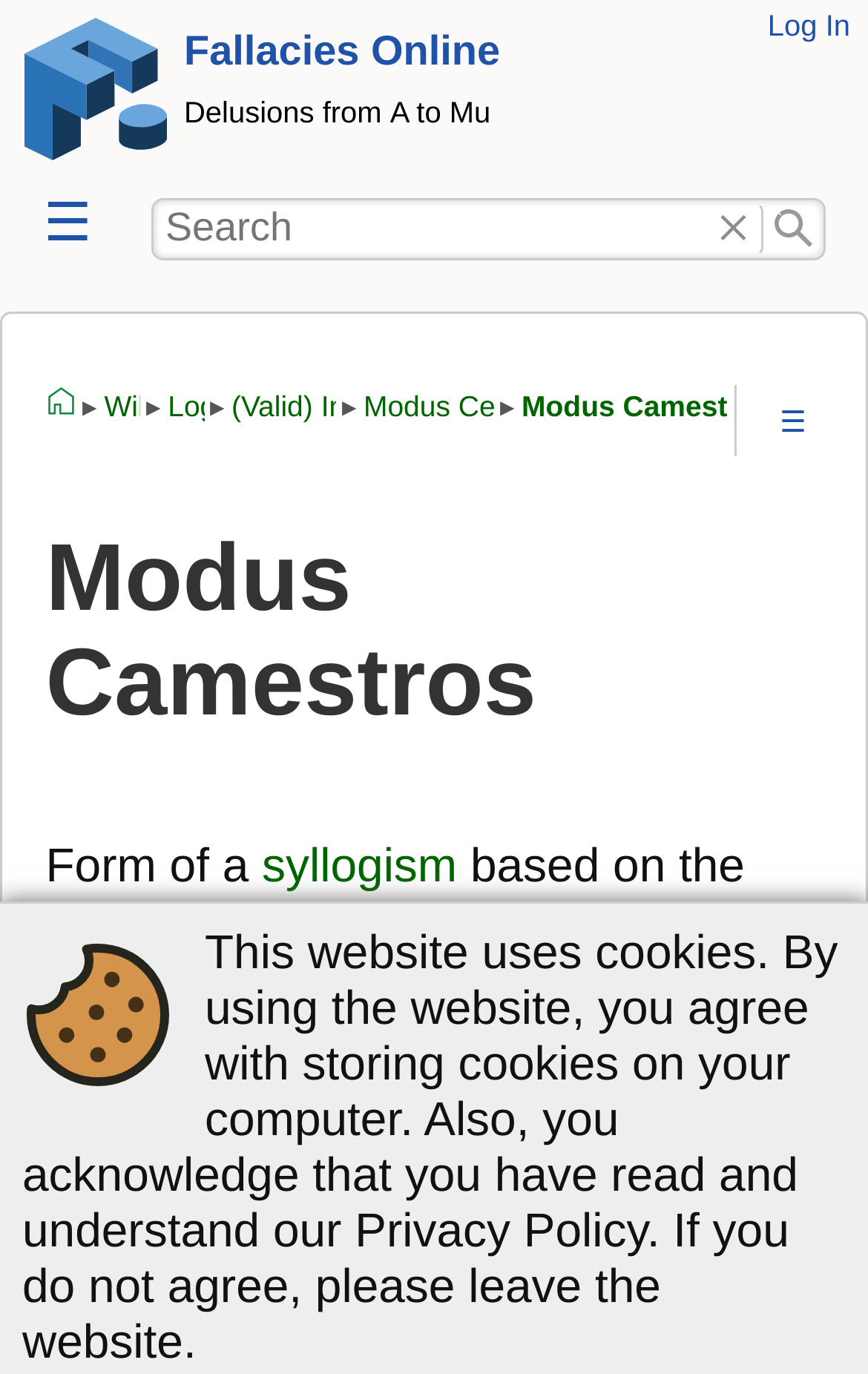Please identify the bounding box coordinates of the clickable region that I should interact with to perform the following instruction: "Search for something". The coordinates should be expressed as four float numbers between 0 and 1, i.e., [left, top, right, bottom].

[0.174, 0.144, 0.945, 0.189]